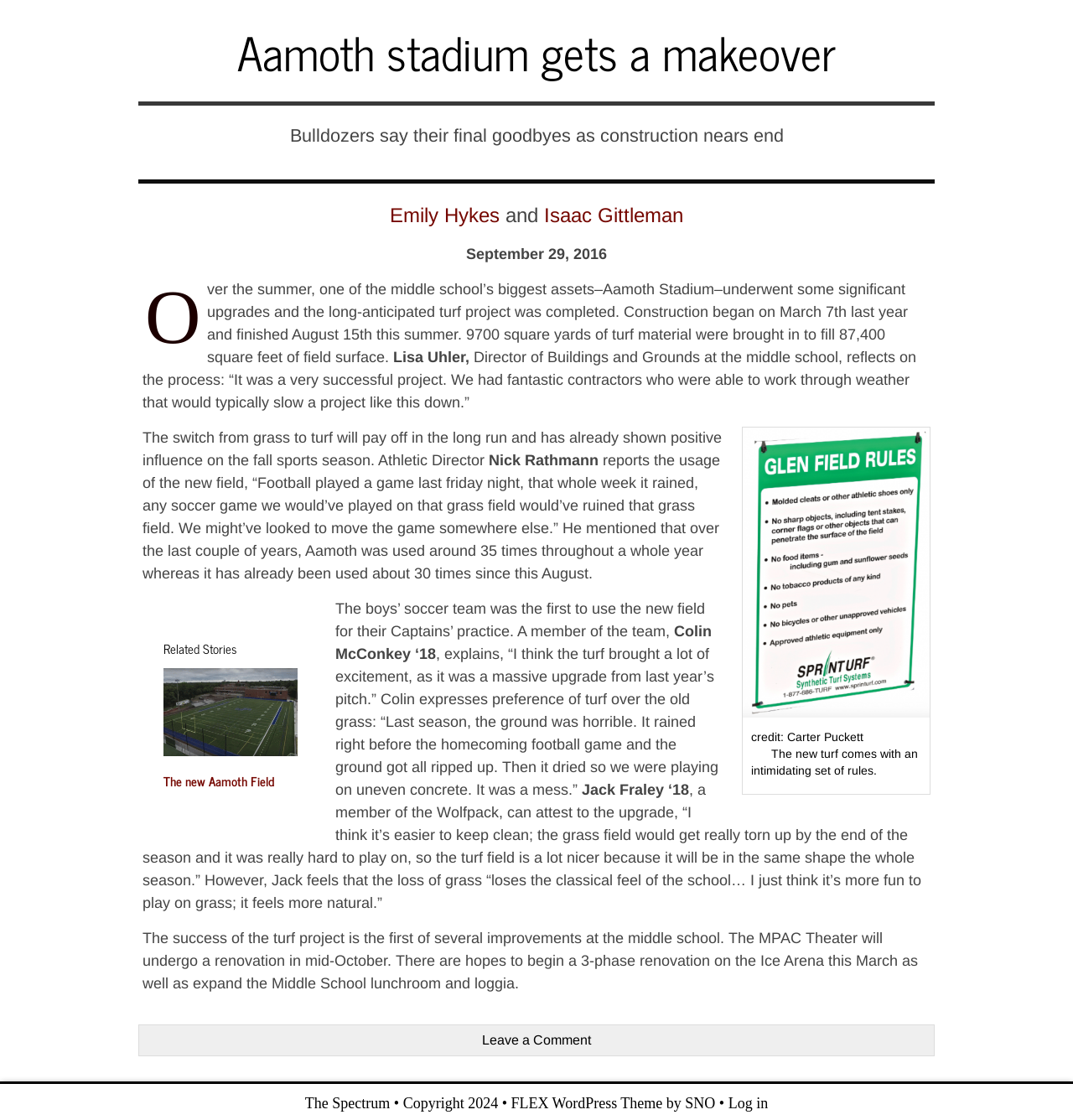Using the description: "SNO", determine the UI element's bounding box coordinates. Ensure the coordinates are in the format of four float numbers between 0 and 1, i.e., [left, top, right, bottom].

[0.639, 0.977, 0.667, 0.992]